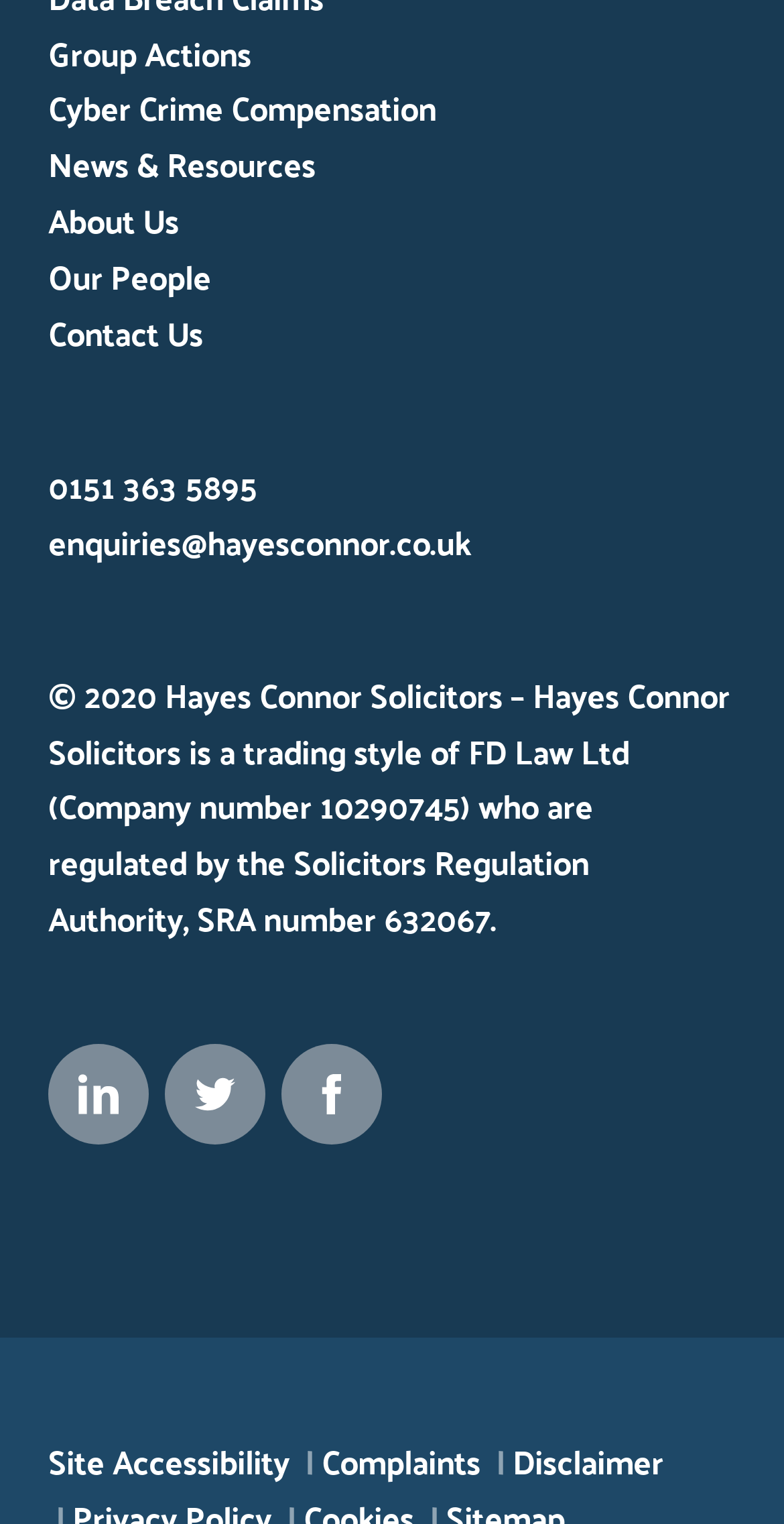Please respond to the question using a single word or phrase:
What is the company name?

Hayes Connor Solicitors